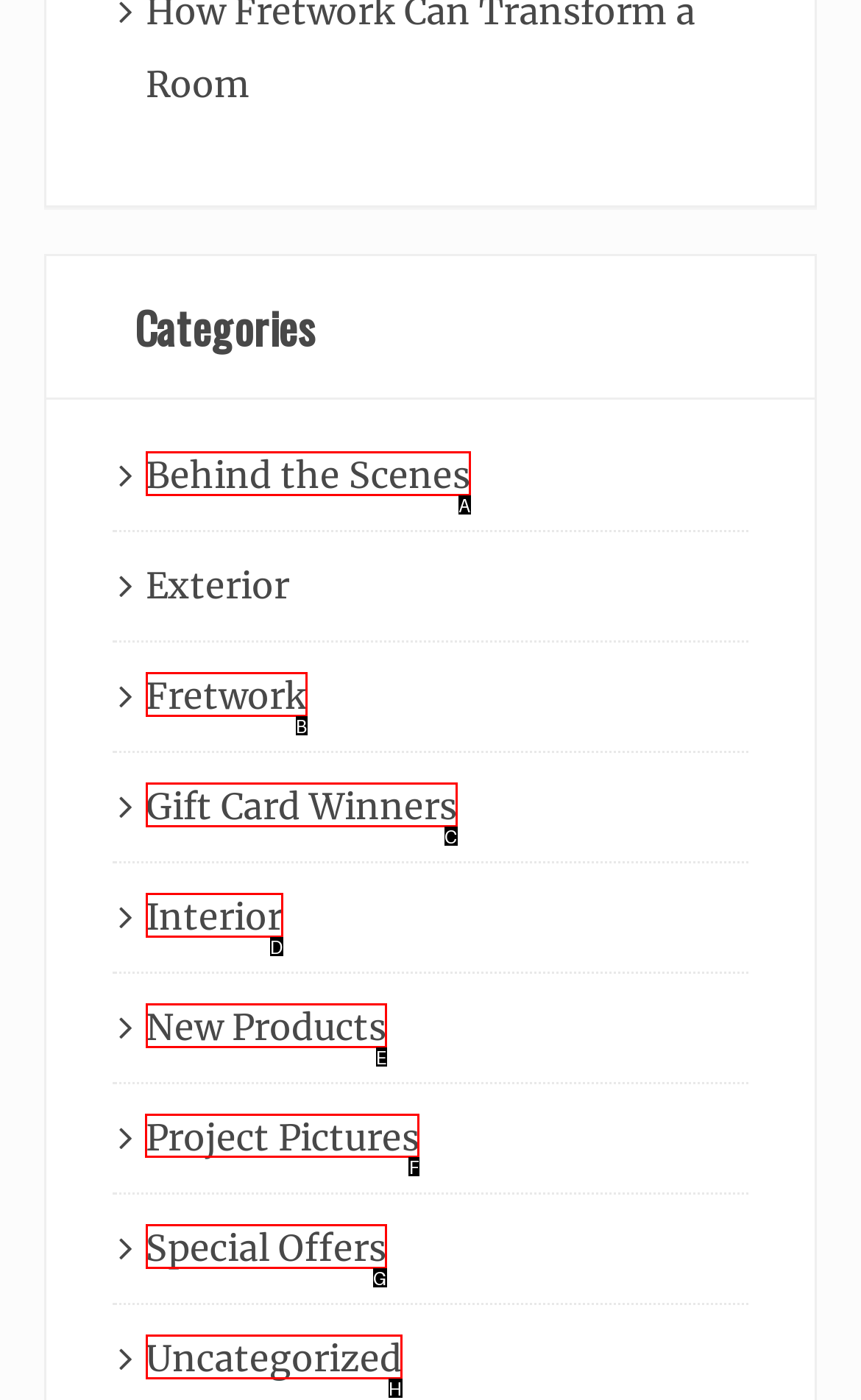Find the appropriate UI element to complete the task: visit Project Pictures. Indicate your choice by providing the letter of the element.

F